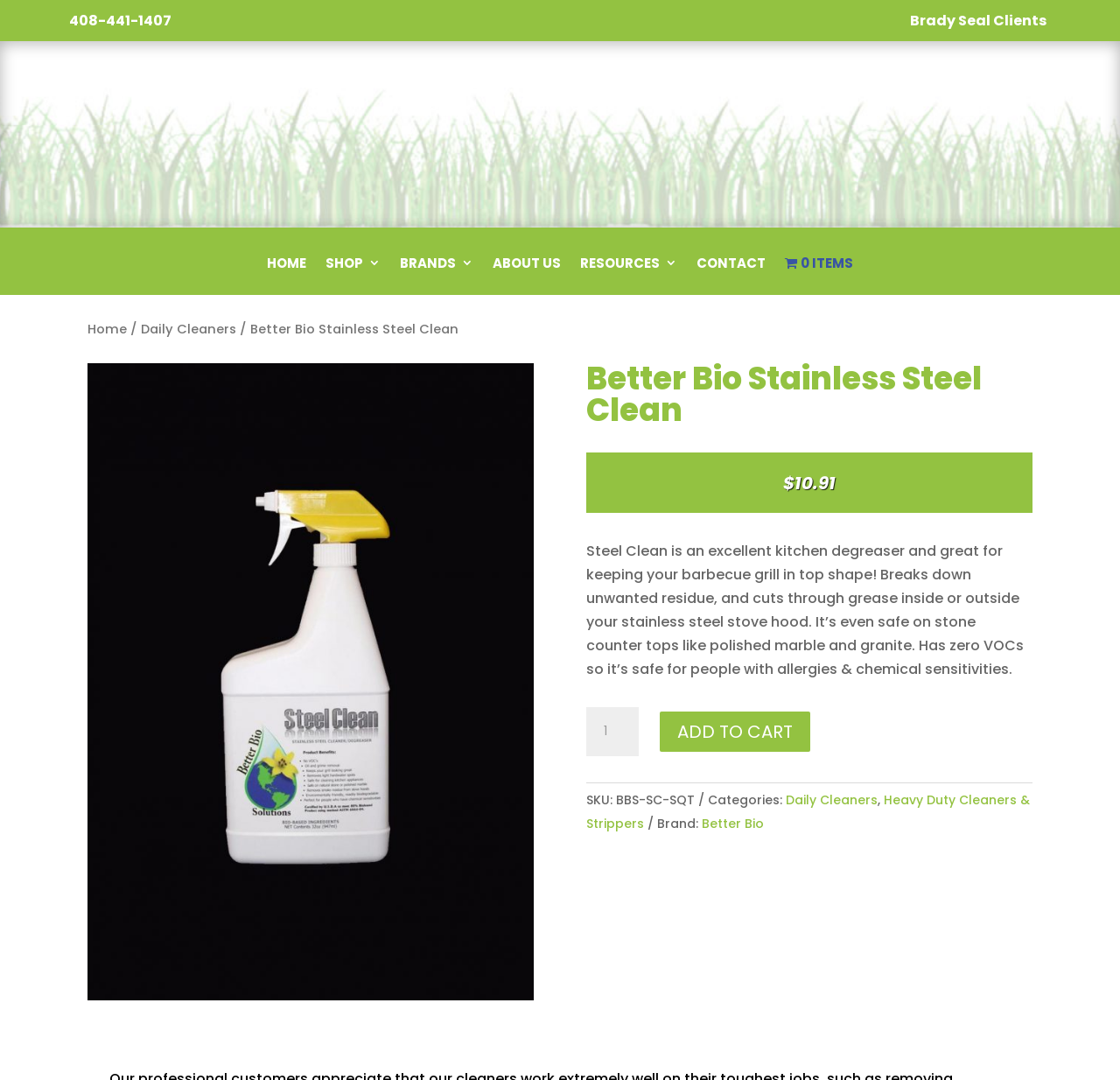How many items can be added to the cart at most?
Using the image provided, answer with just one word or phrase.

No limit